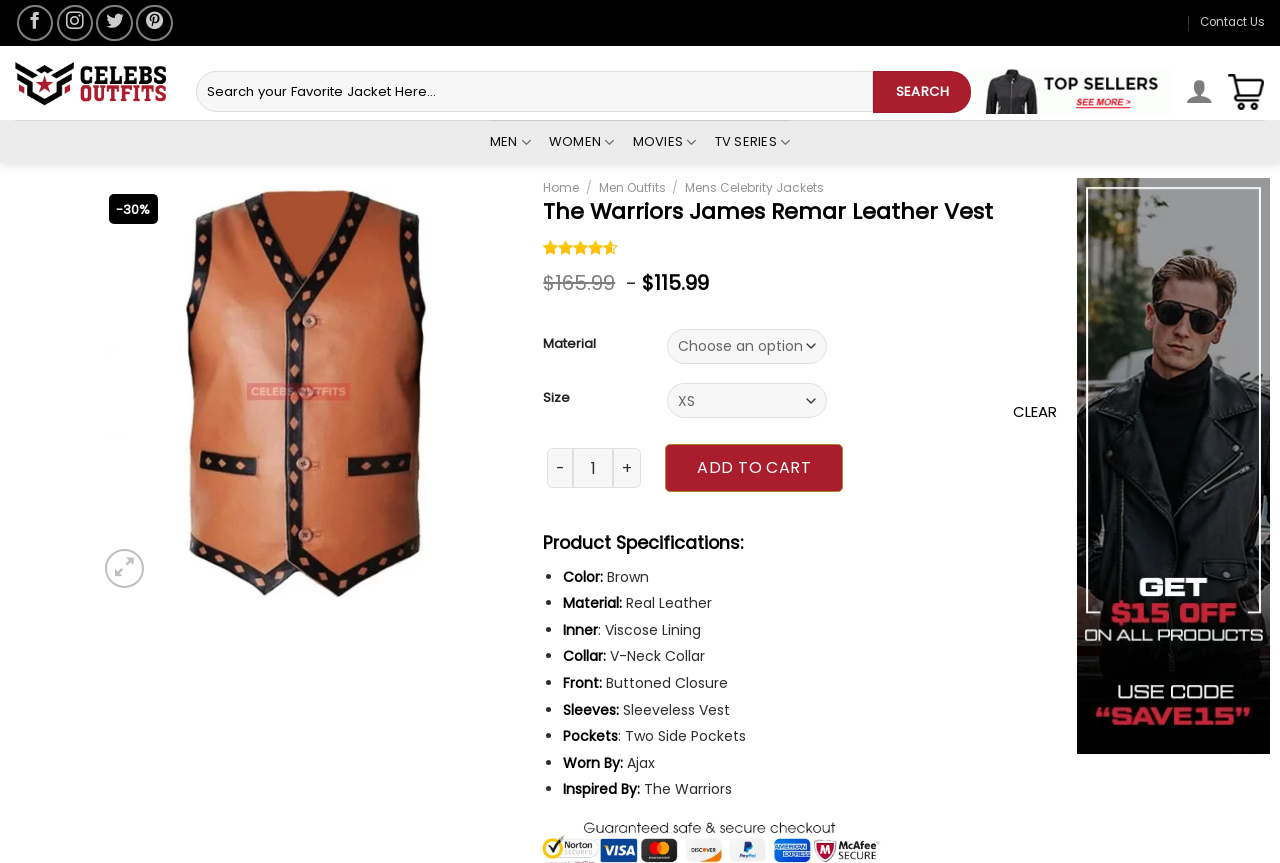How many side pockets does the Warriors James Remar Leather Vest have?
Please respond to the question with as much detail as possible.

I found the number of side pockets of the vest by looking at the product specifications section, where it lists 'Pockets: Two Side Pockets' as one of the features.